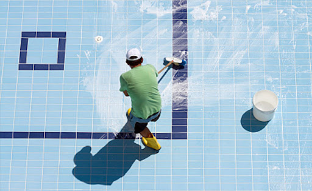Utilize the information from the image to answer the question in detail:
What is the purpose of the white foam on the pool tiles?

The presence of white foam on the blue tiles of the pool suggests that the worker is using cleaning agents to scrub the surface, which is an essential part of the maintenance process to keep the pool clean and inviting.